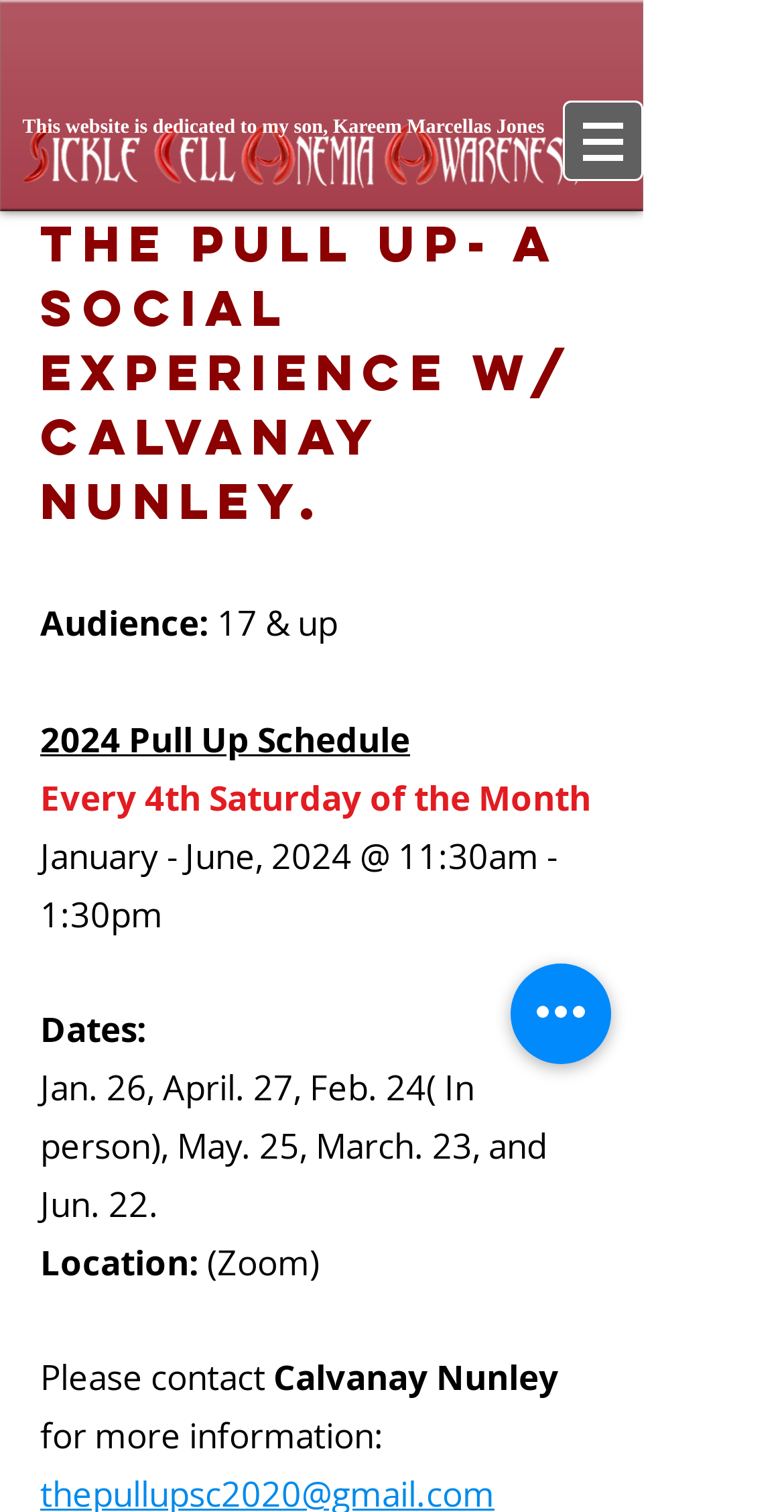What is the name of the son dedicated to?
Refer to the image and provide a concise answer in one word or phrase.

Kareem Marcellas Jones